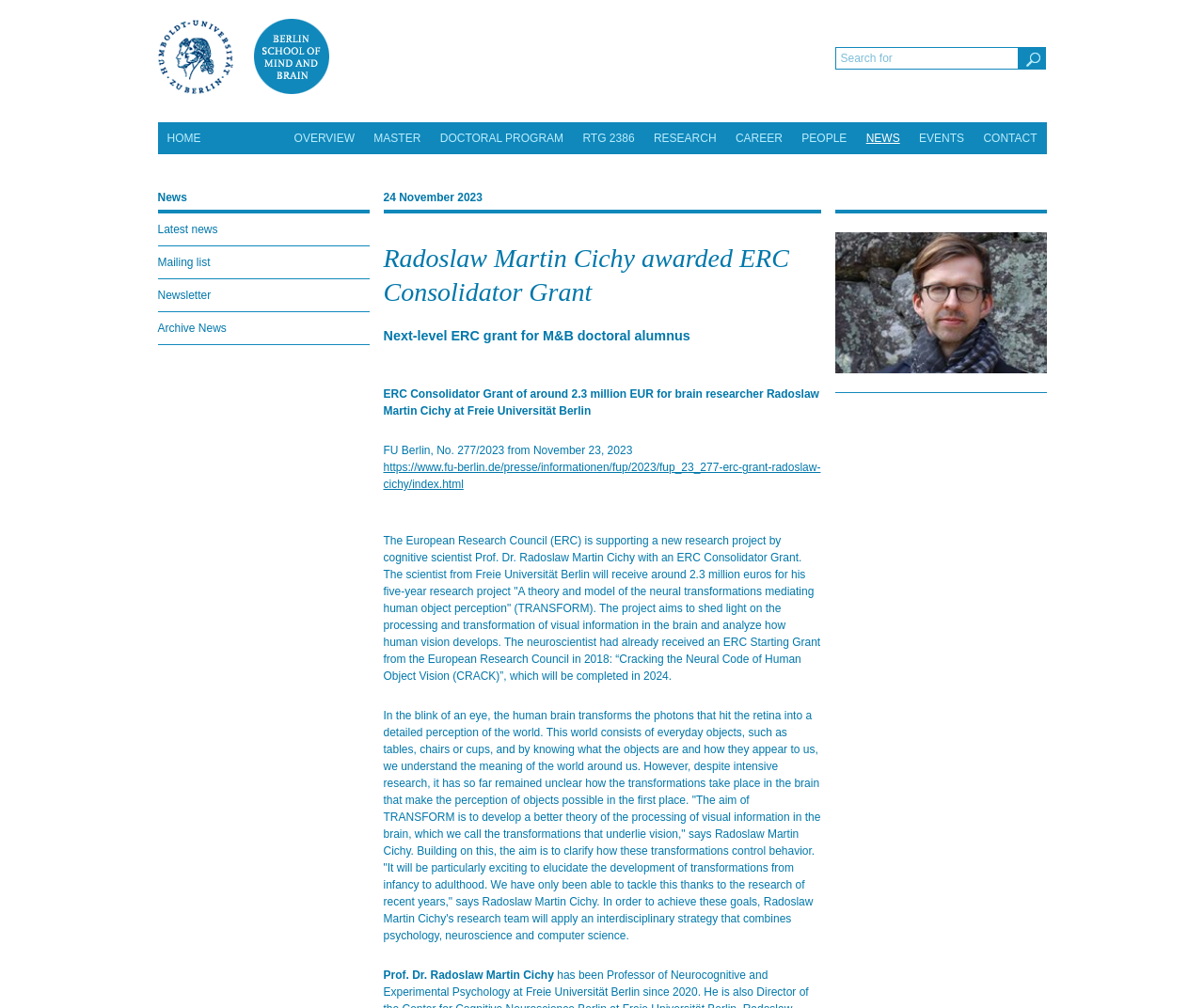What is the name of the university where the researcher is based?
Based on the image content, provide your answer in one word or a short phrase.

Freie Universität Berlin